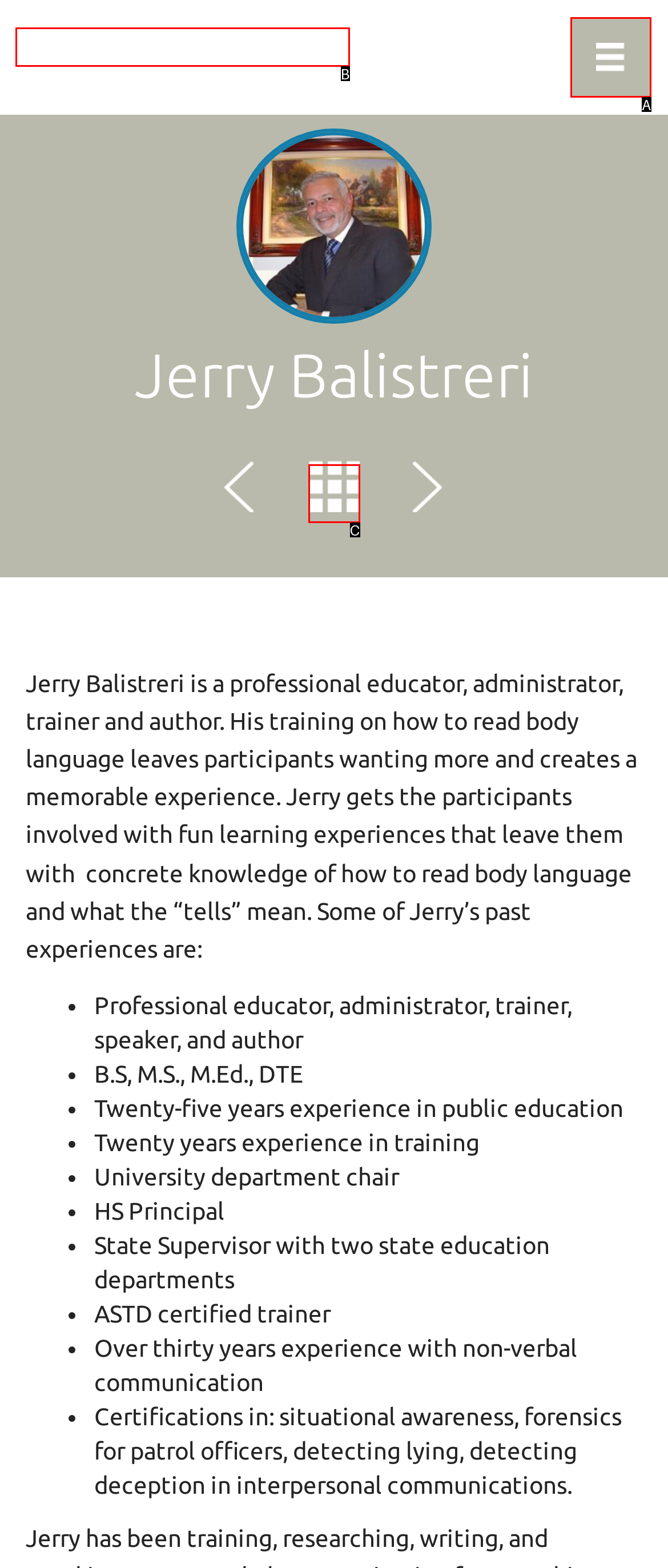Select the option that matches this description: title="All"
Answer by giving the letter of the chosen option.

C